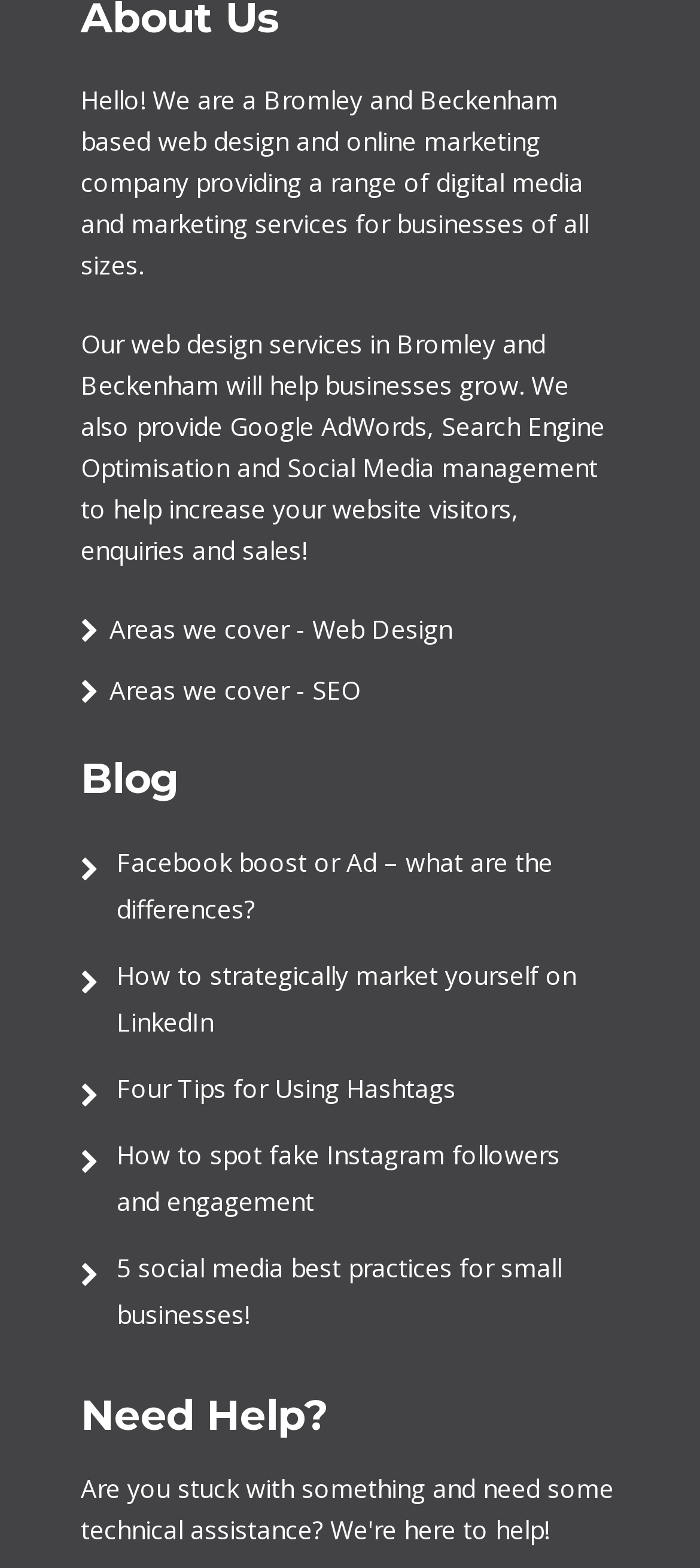What is the company's location?
Can you offer a detailed and complete answer to this question?

The company's location can be determined by reading the first sentence of the webpage, which states 'Hello! We are a Bromley and Beckenham based web design and online marketing company...'.